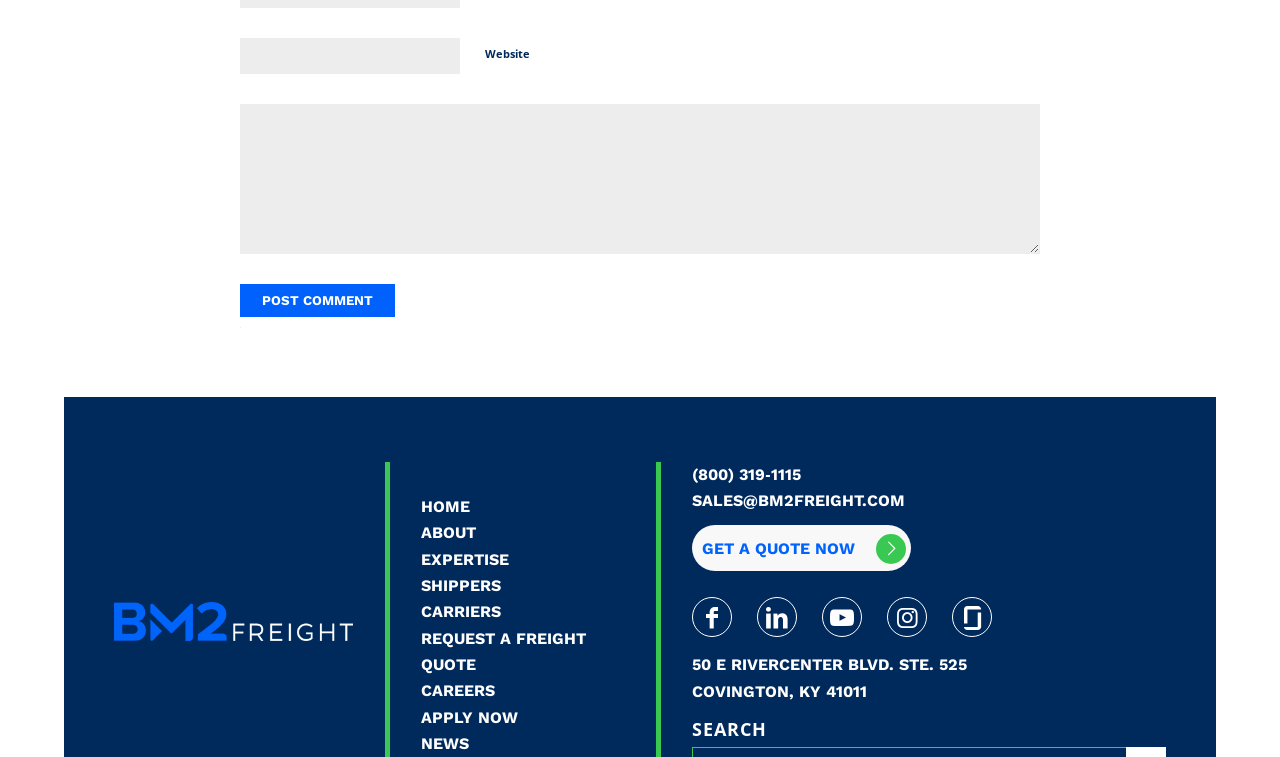Locate the bounding box coordinates of the clickable element to fulfill the following instruction: "Click on HOME". Provide the coordinates as four float numbers between 0 and 1 in the format [left, top, right, bottom].

[0.329, 0.652, 0.488, 0.687]